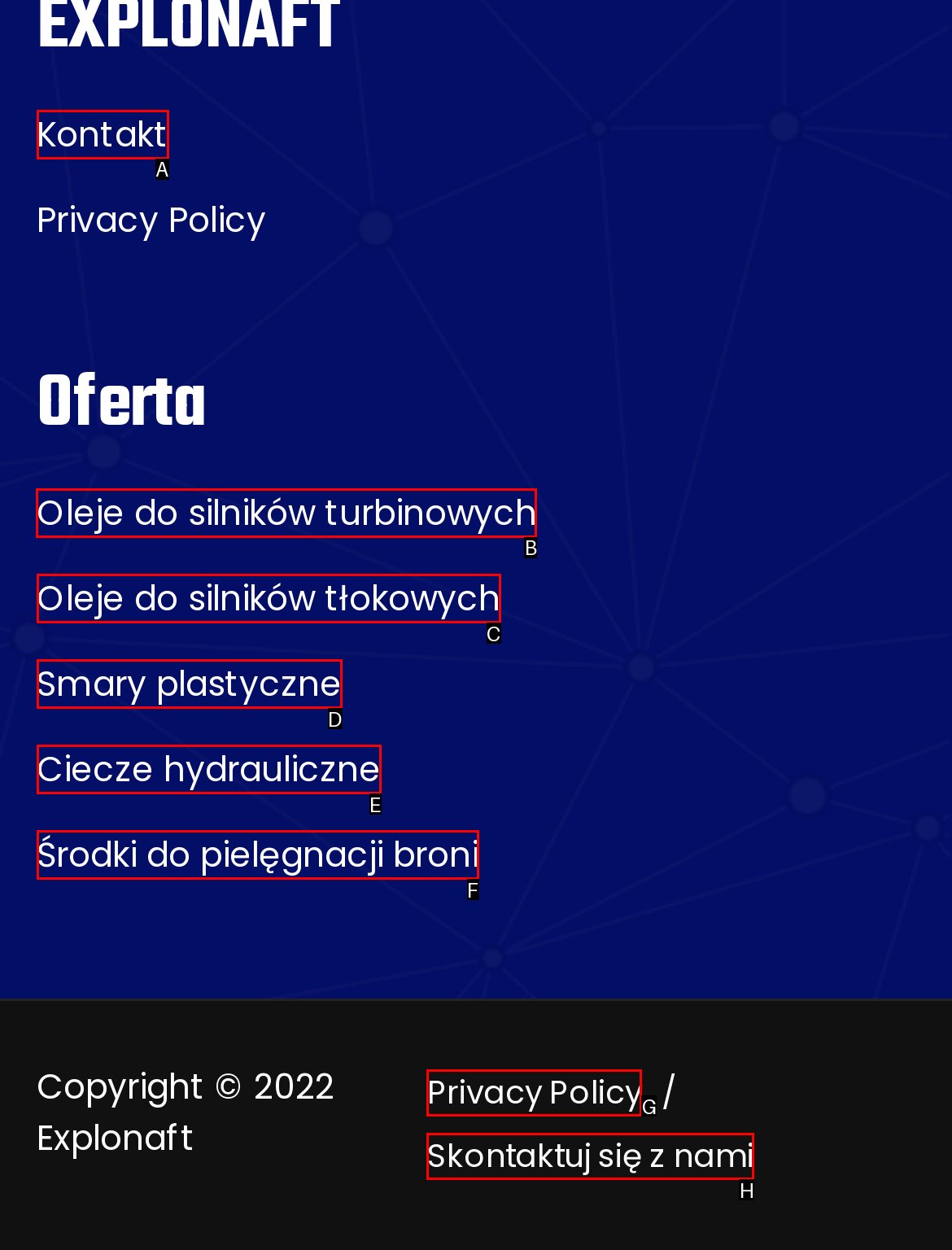Identify the correct letter of the UI element to click for this task: view Oleje do silników turbinowych
Respond with the letter from the listed options.

B